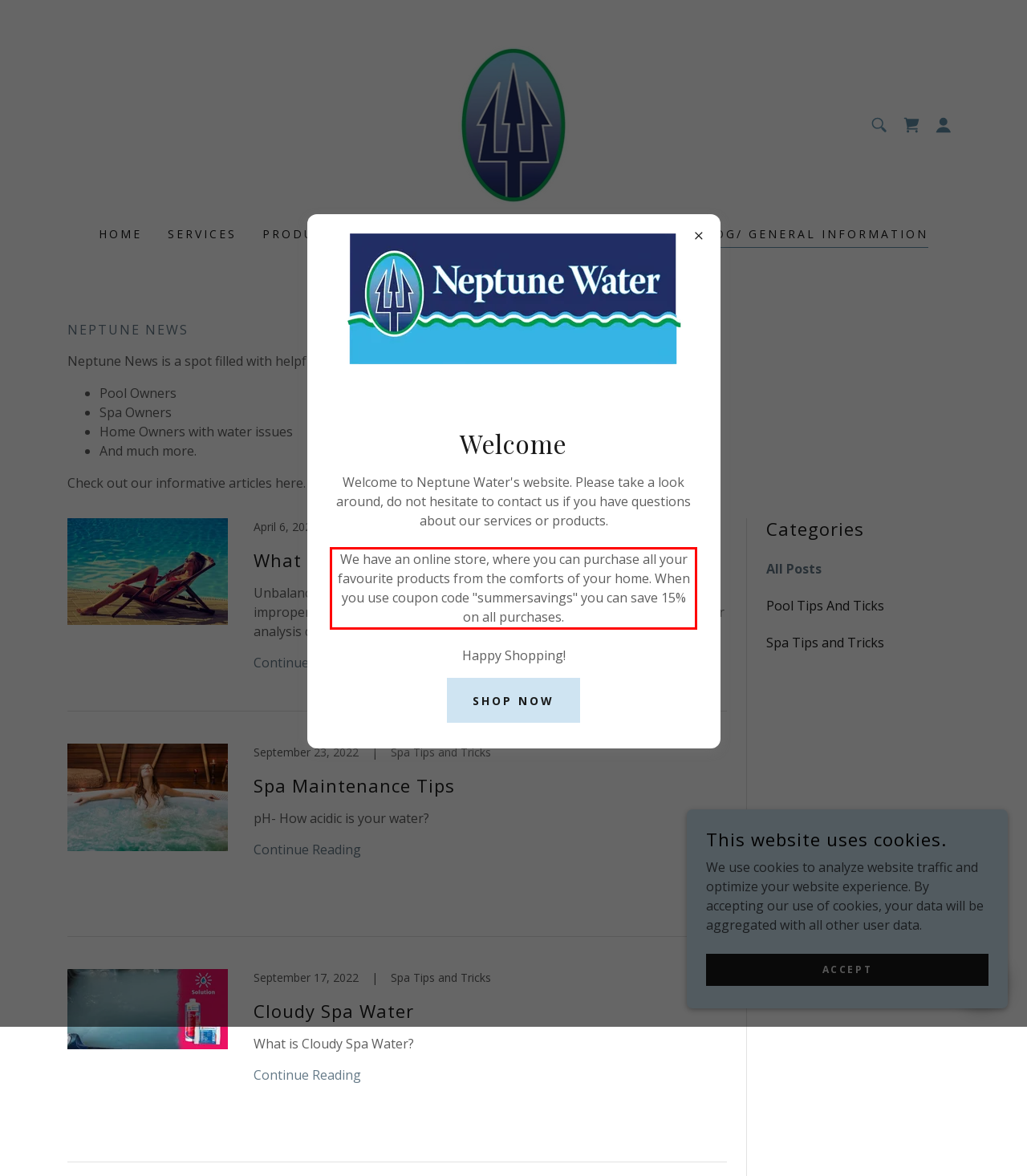You are given a webpage screenshot with a red bounding box around a UI element. Extract and generate the text inside this red bounding box.

We have an online store, where you can purchase all your favourite products from the comforts of your home. When you use coupon code "summersavings" you can save 15% on all purchases.